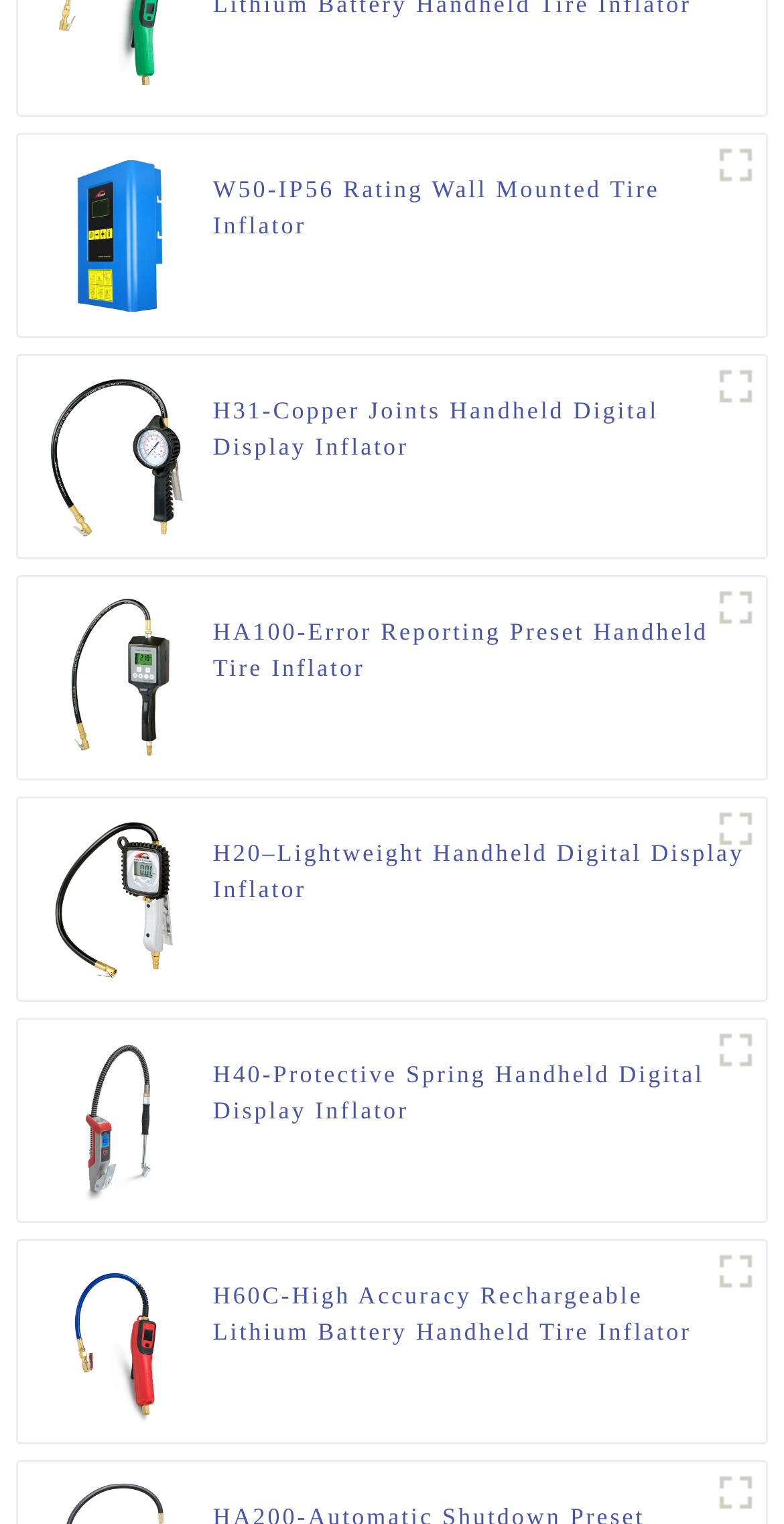Please identify the bounding box coordinates of the element I should click to complete this instruction: 'View HA100-Error Reporting Preset Handheld Tire Inflator details'. The coordinates should be given as four float numbers between 0 and 1, like this: [left, top, right, bottom].

[0.272, 0.402, 0.952, 0.45]